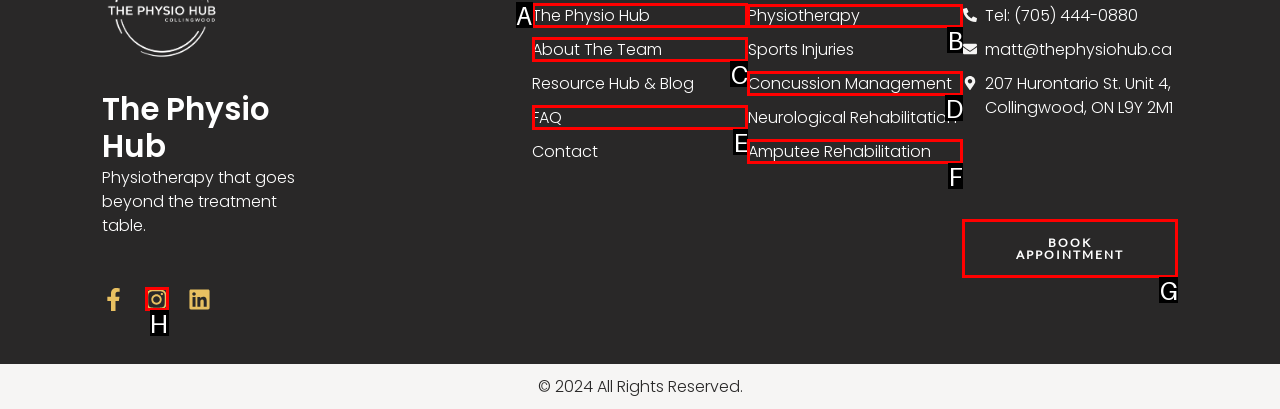Tell me which UI element to click to fulfill the given task: View Physiotherapy services. Respond with the letter of the correct option directly.

B